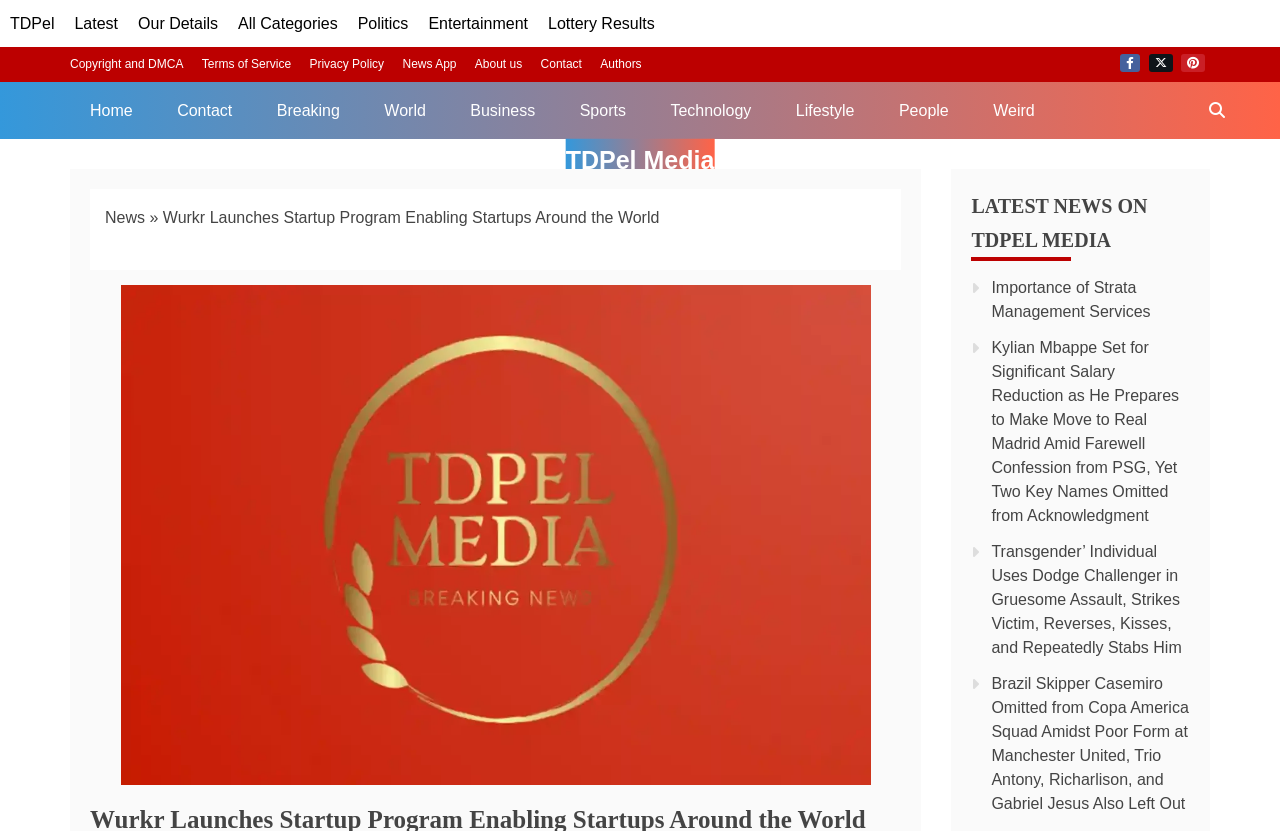Please extract the title of the webpage.

Wurkr Launches Startup Program Enabling Startups Around the World